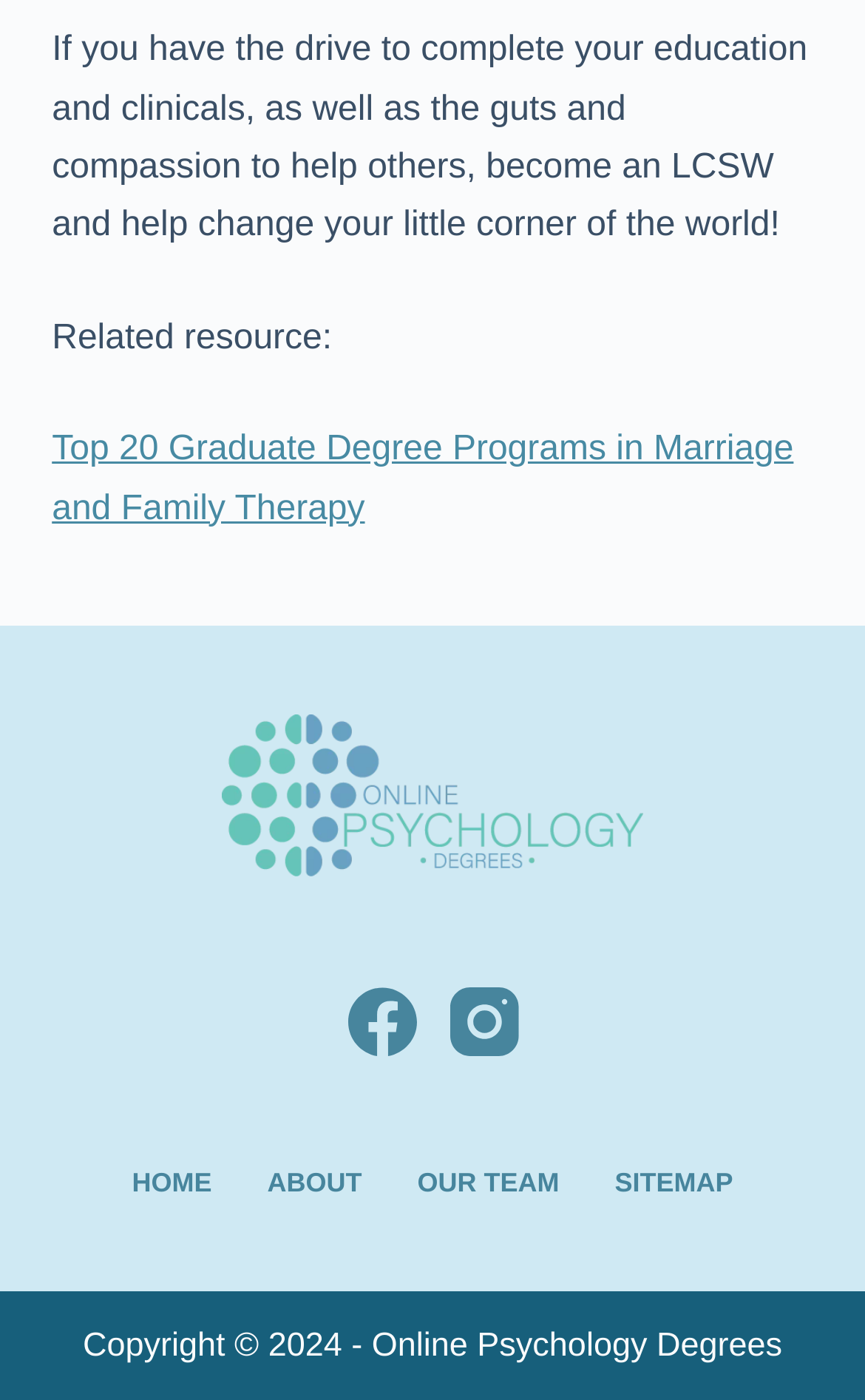Locate the bounding box coordinates of the element's region that should be clicked to carry out the following instruction: "Click the link to learn about Top 20 Graduate Degree Programs in Marriage and Family Therapy". The coordinates need to be four float numbers between 0 and 1, i.e., [left, top, right, bottom].

[0.06, 0.308, 0.917, 0.376]